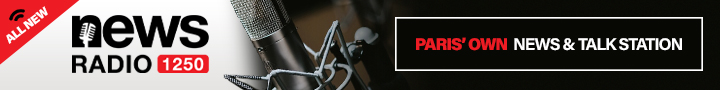Give a concise answer using one word or a phrase to the following question:
What is the shape of the microphone?

classic